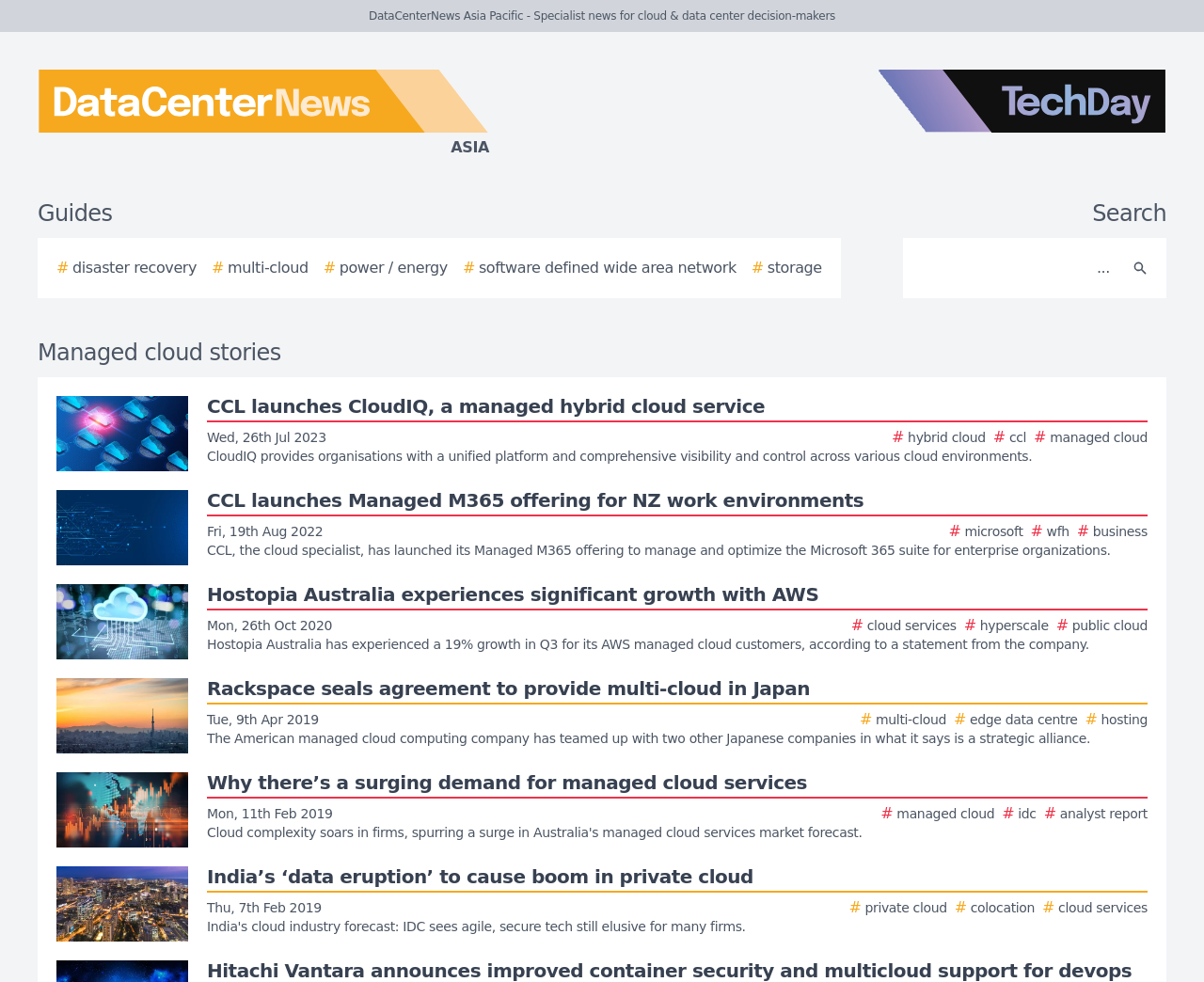How many links are there in the guides section?
Please give a well-detailed answer to the question.

I looked at the link elements with y1 coordinates between 0.261 and 0.284, and found 5 of them, which are likely to be part of the guides section.